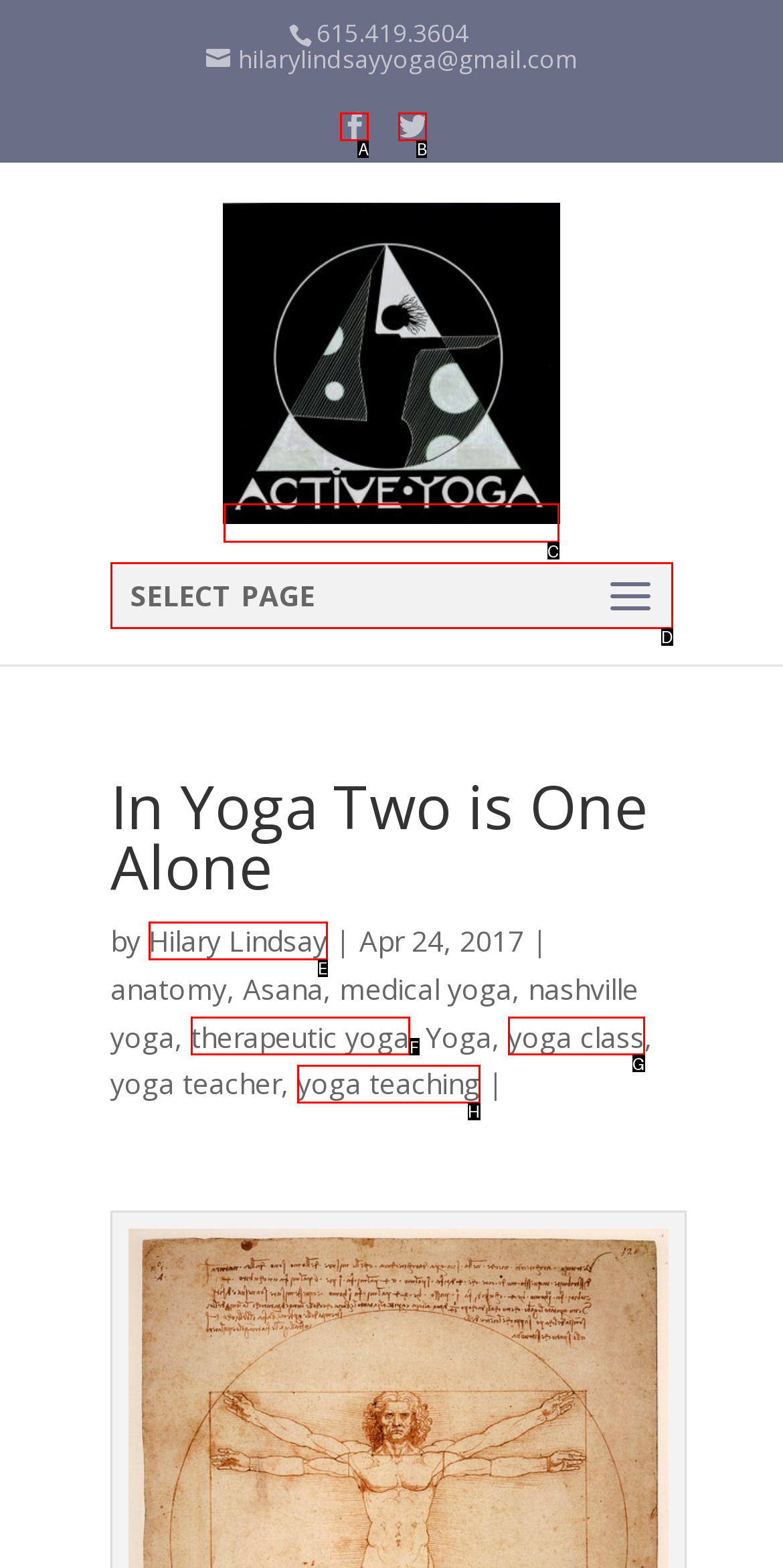Please indicate which HTML element should be clicked to fulfill the following task: Visit Hilary Lindsay Nashville's page. Provide the letter of the selected option.

C